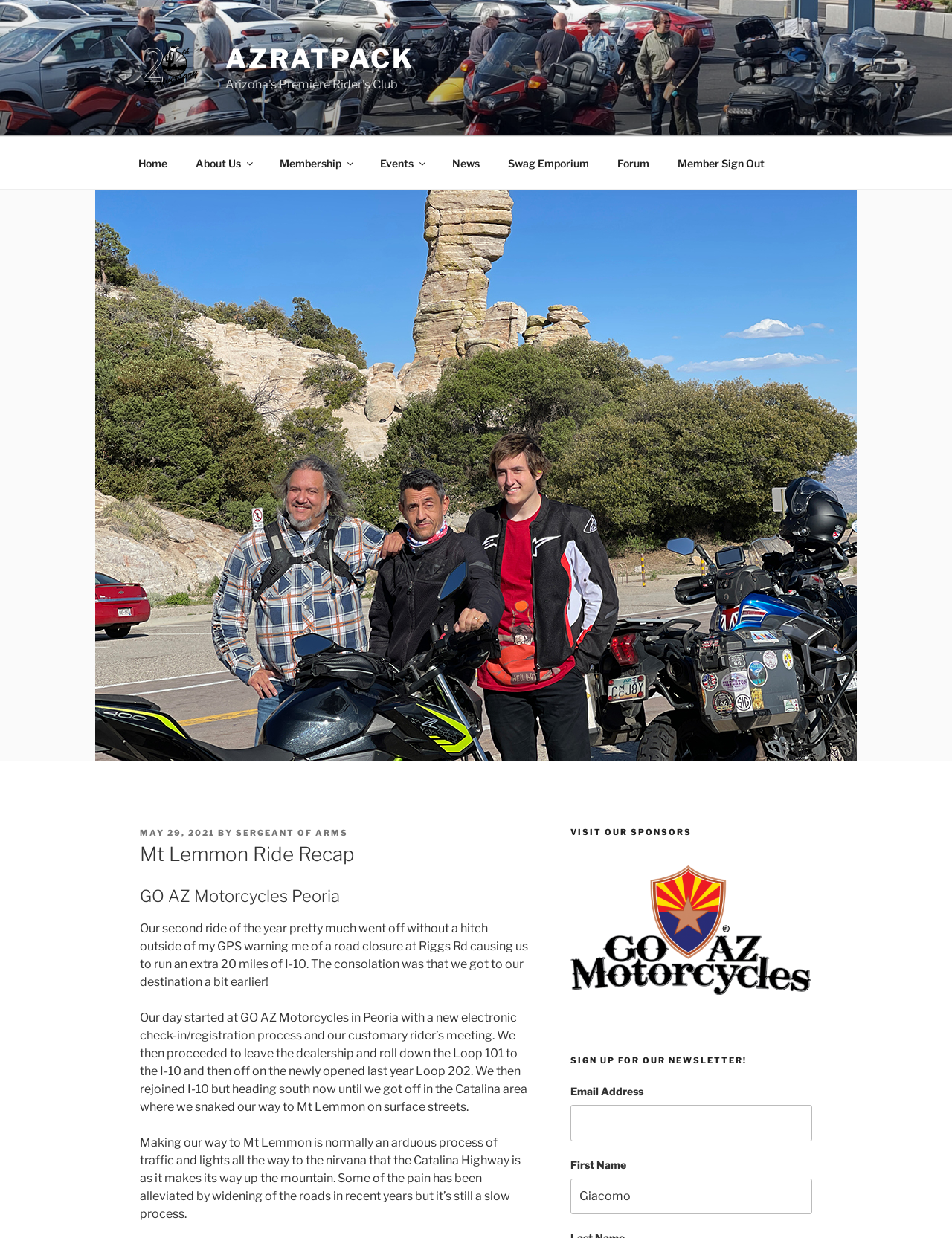Please identify the bounding box coordinates of the region to click in order to complete the given instruction: "Click the AZRATPack link". The coordinates should be four float numbers between 0 and 1, i.e., [left, top, right, bottom].

[0.147, 0.029, 0.234, 0.081]